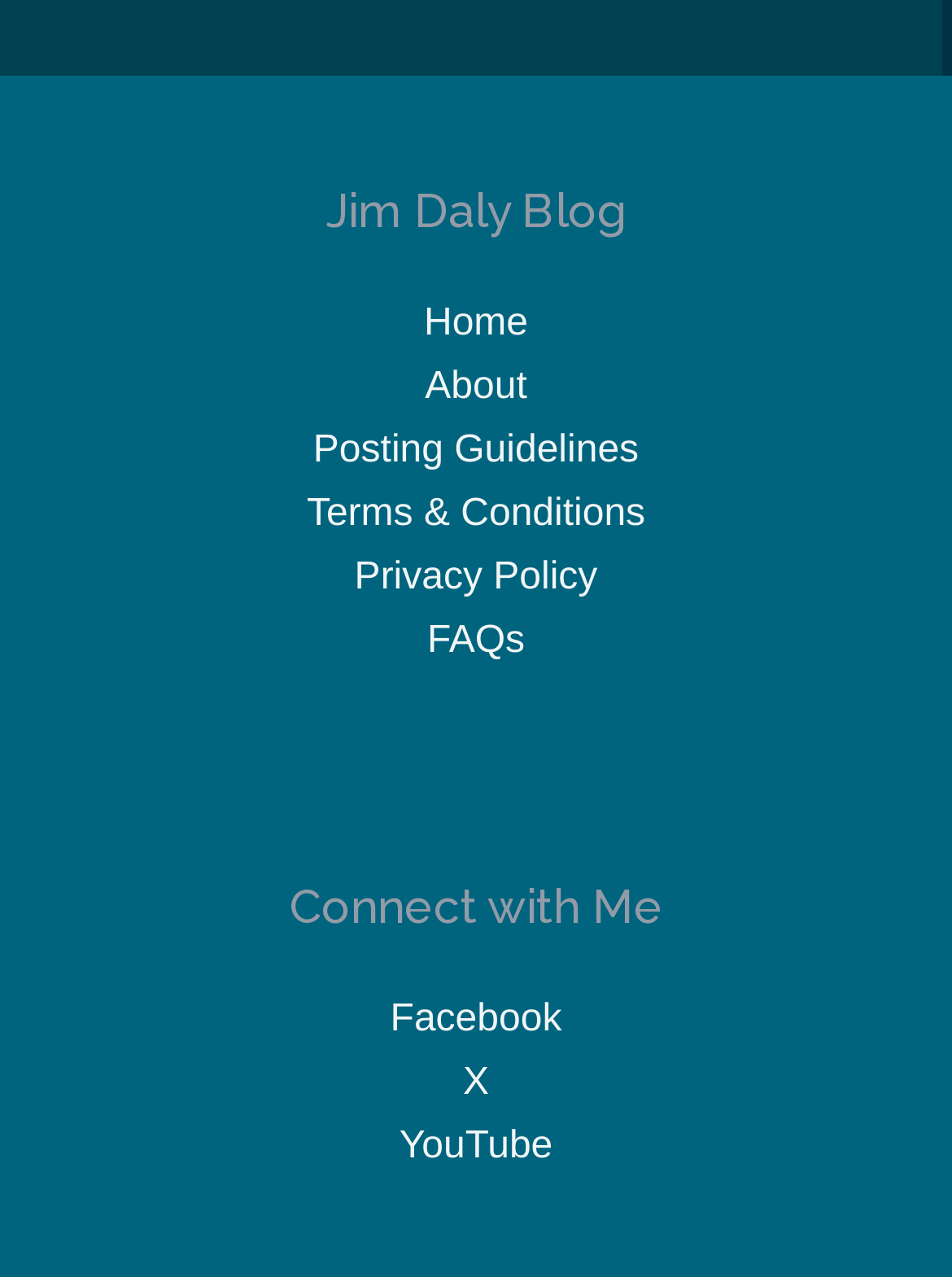Provide the bounding box coordinates of the UI element this sentence describes: "Terms & Conditions".

[0.322, 0.386, 0.678, 0.419]